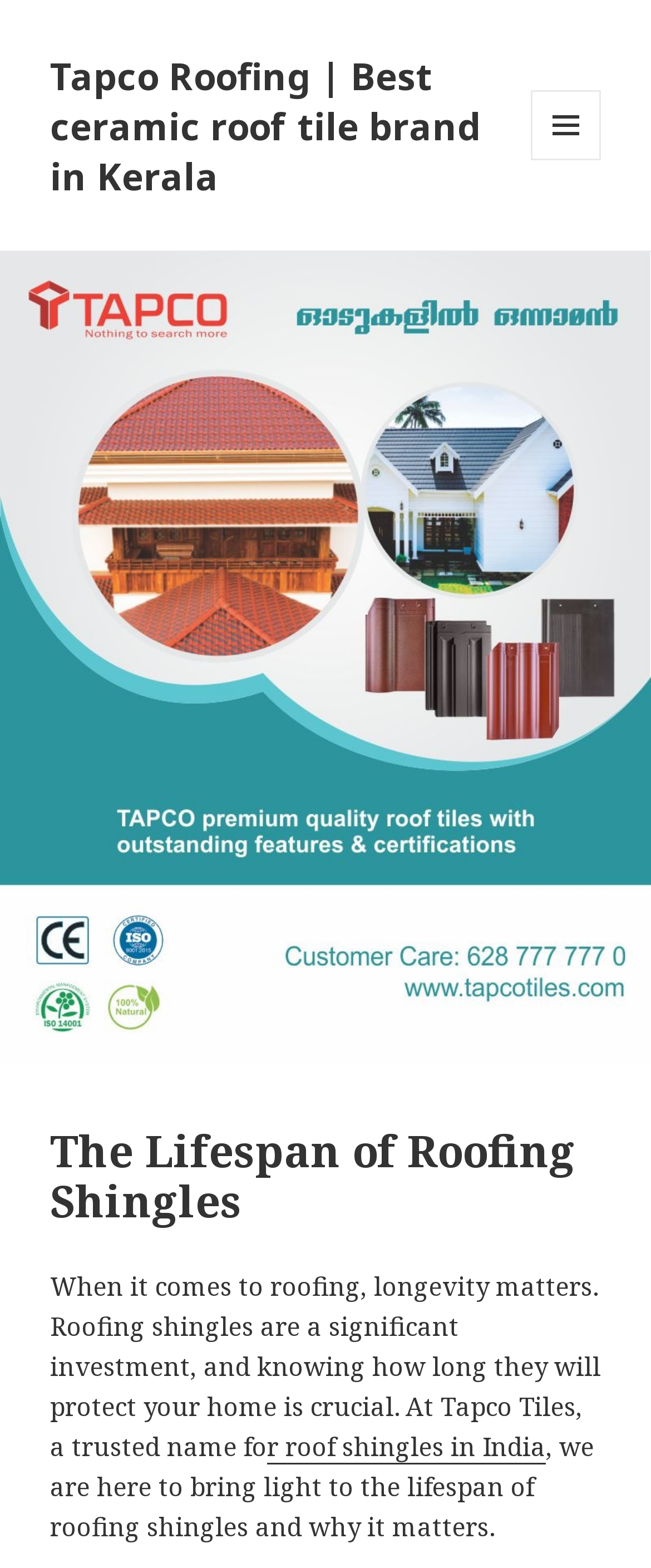Please find the bounding box for the UI element described by: "r roof shingles in India".

[0.41, 0.912, 0.838, 0.934]